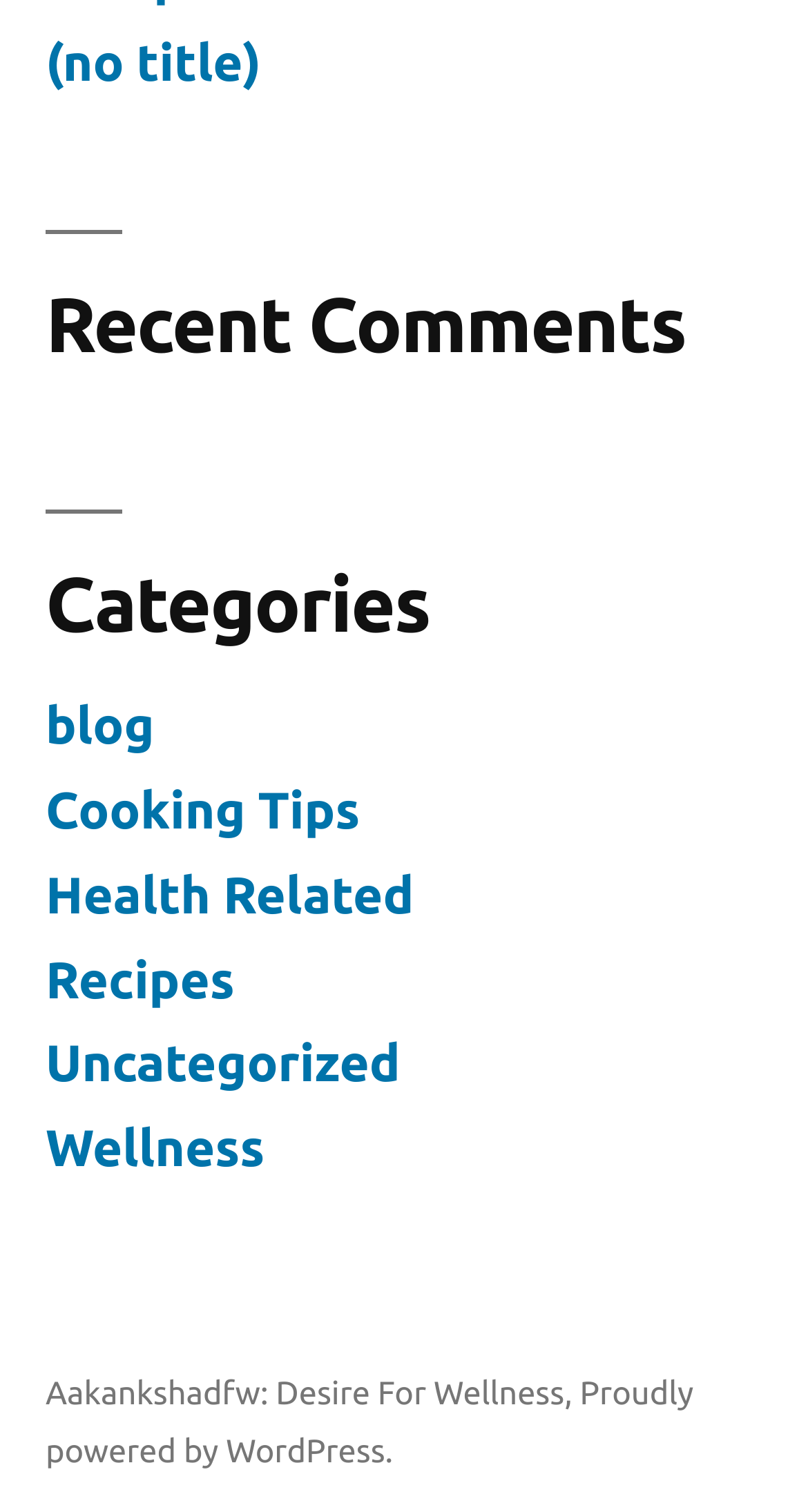Locate the UI element described as follows: "Health Related". Return the bounding box coordinates as four float numbers between 0 and 1 in the order [left, top, right, bottom].

[0.056, 0.572, 0.512, 0.611]